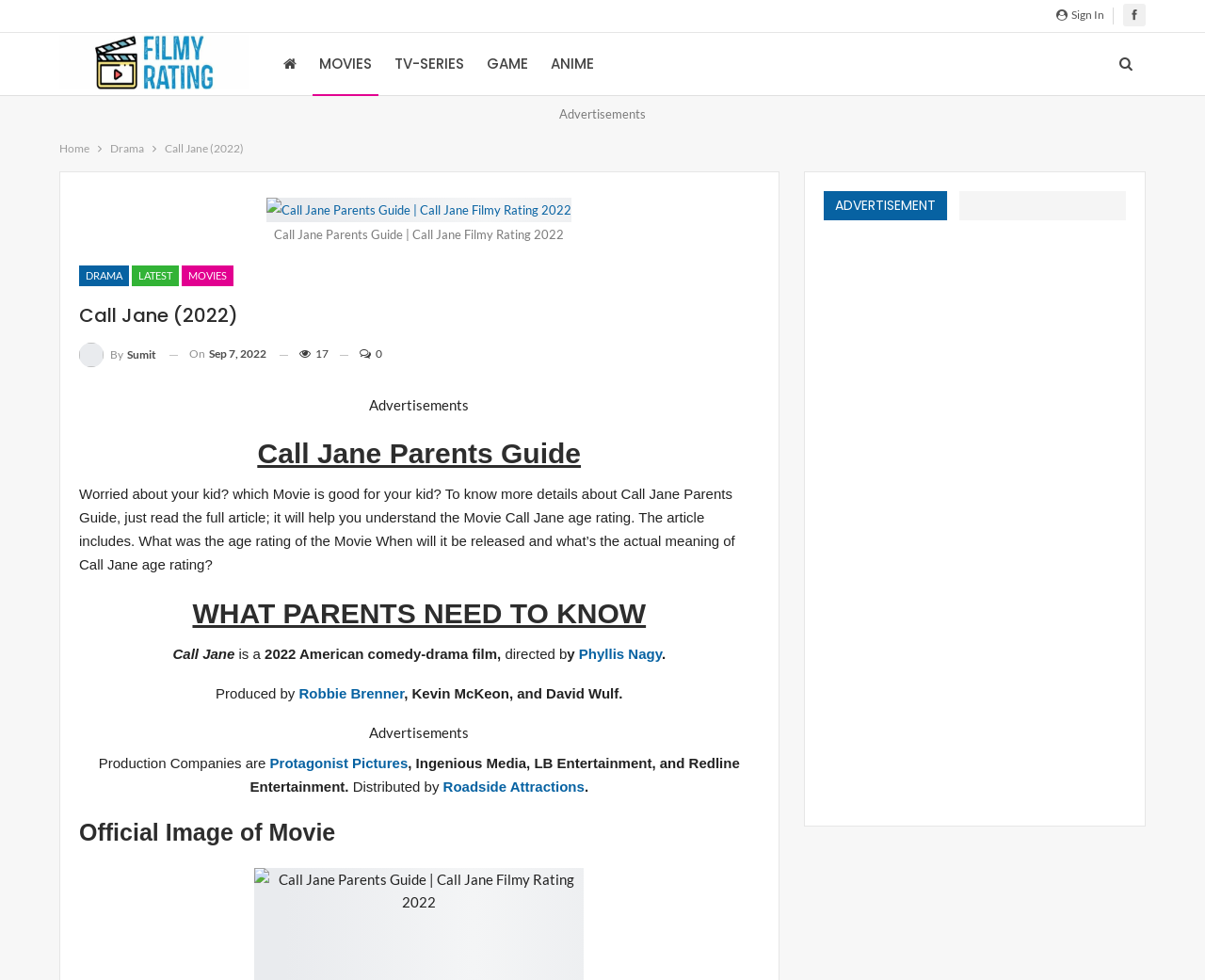Determine the main heading of the webpage and generate its text.

Call Jane (2022)